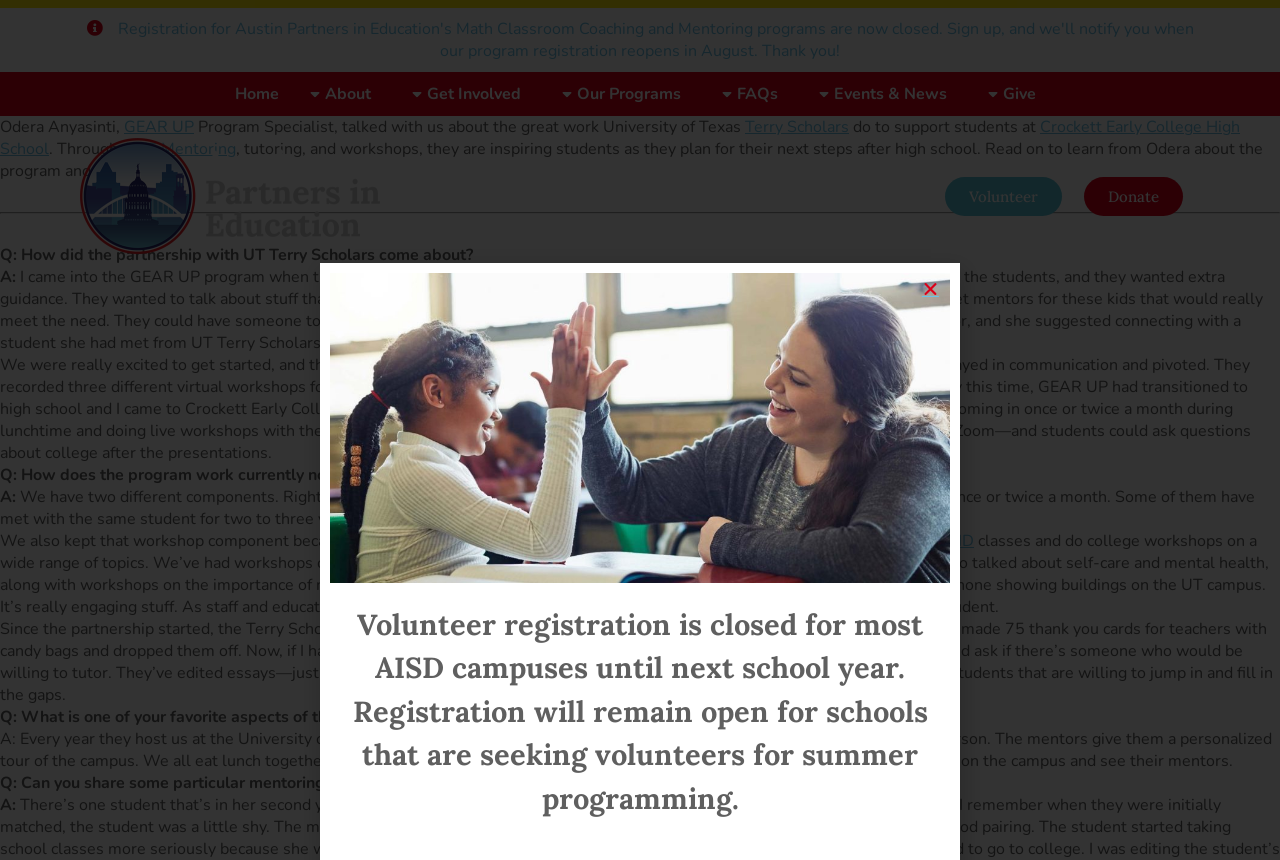What is the name of the high school where the mentoring program is taking place?
Analyze the screenshot and provide a detailed answer to the question.

The name of the high school can be found in the link element with the text 'Crockett Early College High School' which is mentioned as the location where the mentoring program is taking place.